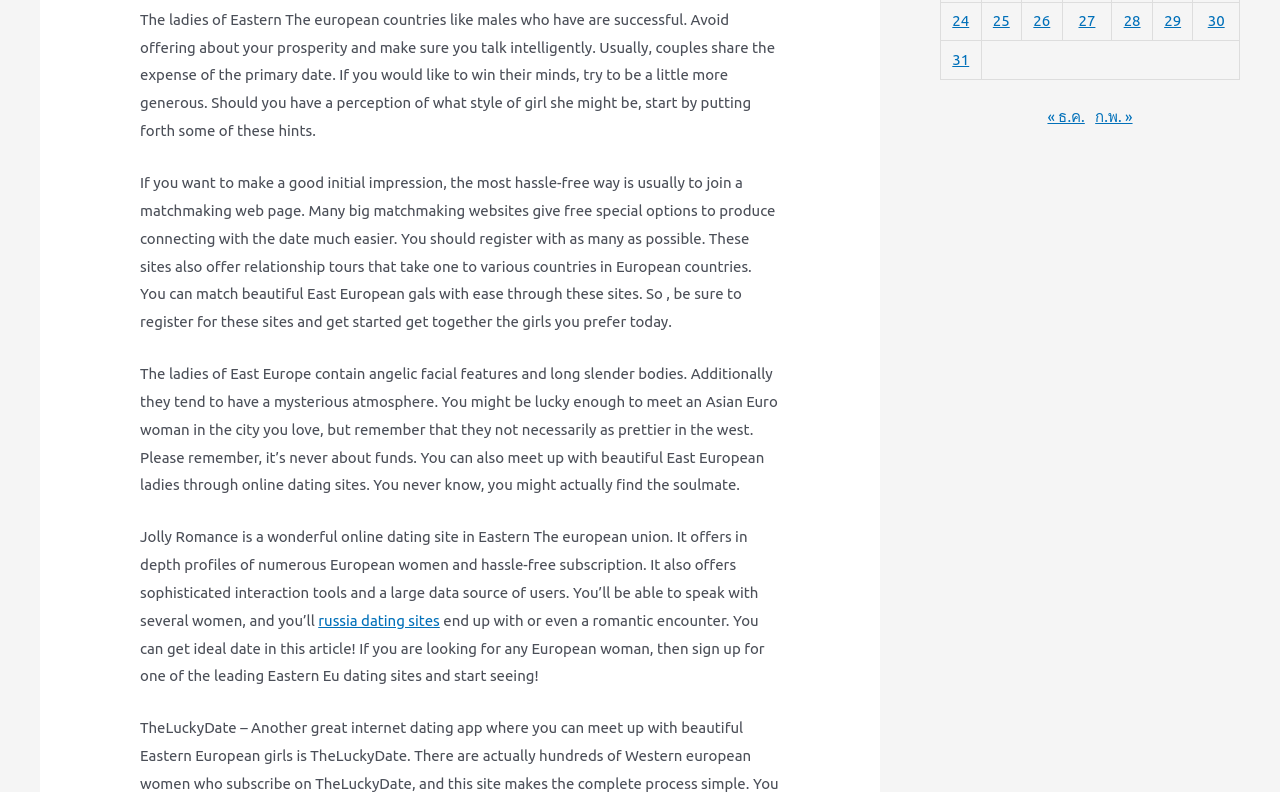Provide the bounding box coordinates of the UI element that matches the description: "russia dating sites".

[0.249, 0.772, 0.344, 0.794]